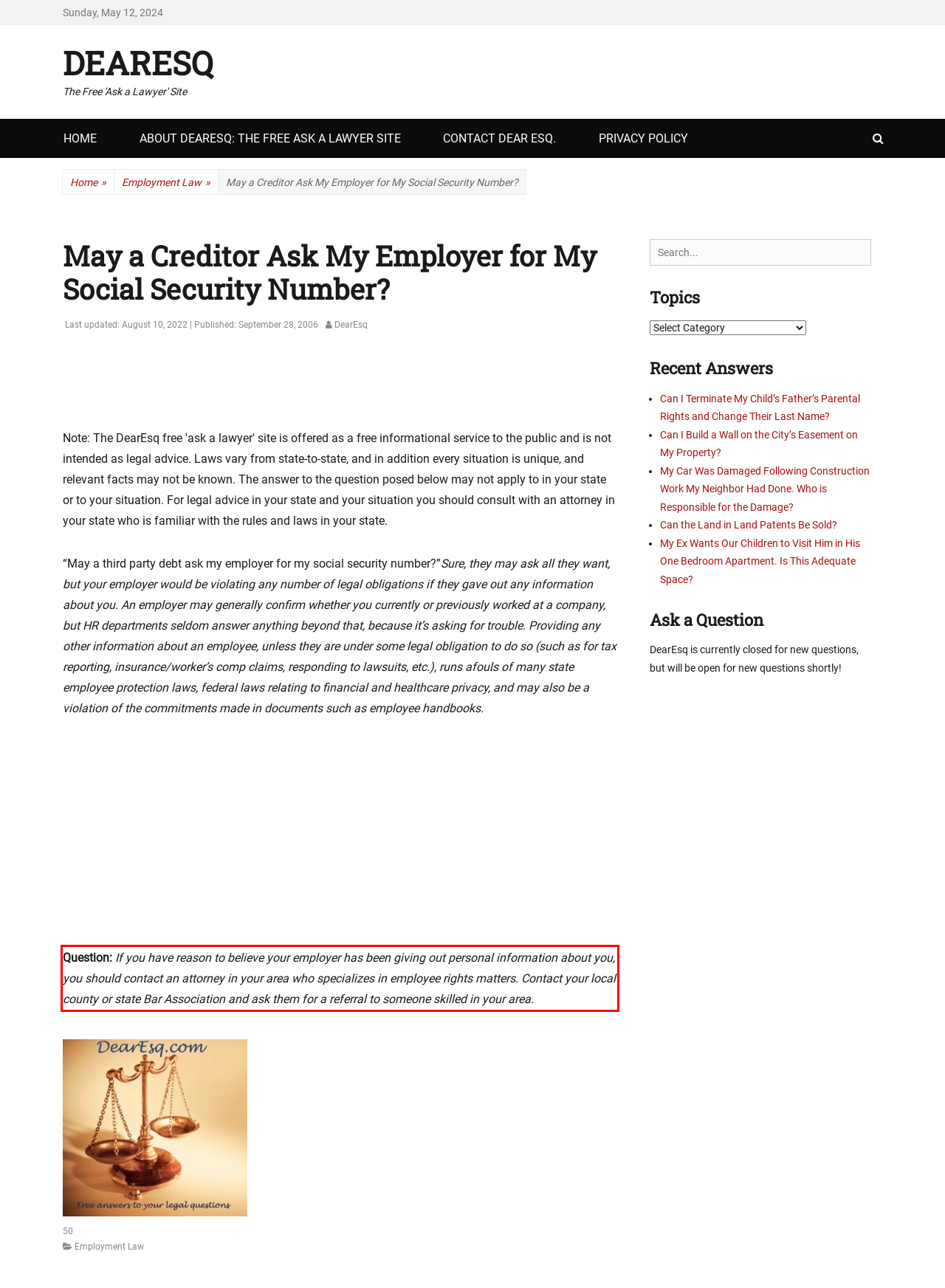Analyze the screenshot of the webpage and extract the text from the UI element that is inside the red bounding box.

Question: If you have reason to believe your employer has been giving out personal information about you, you should contact an attorney in your area who specializes in employee rights matters. Contact your local county or state Bar Association and ask them for a referral to someone skilled in your area.